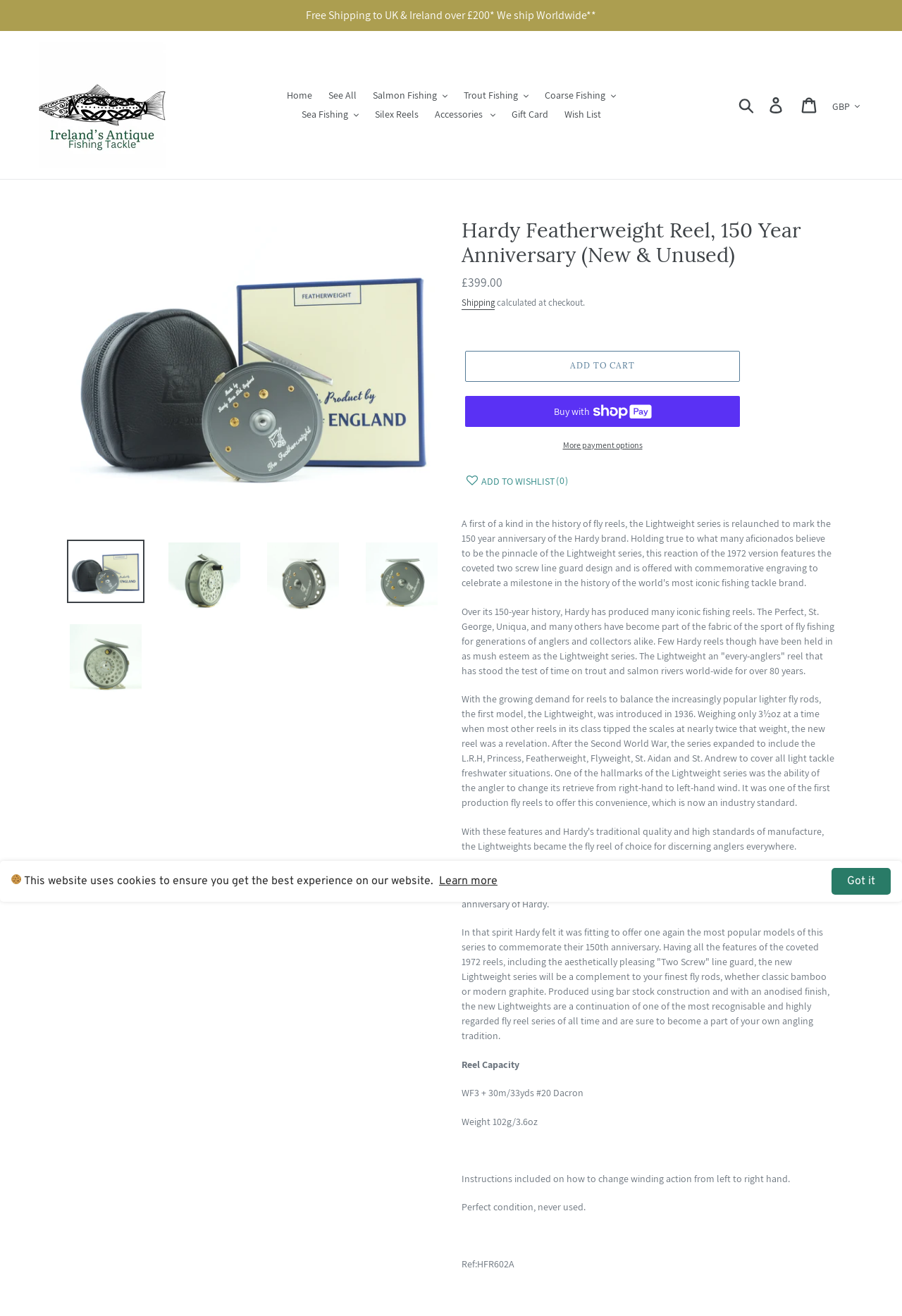Determine the bounding box coordinates of the region to click in order to accomplish the following instruction: "Click the 'Add to cart' button". Provide the coordinates as four float numbers between 0 and 1, specifically [left, top, right, bottom].

[0.516, 0.266, 0.82, 0.29]